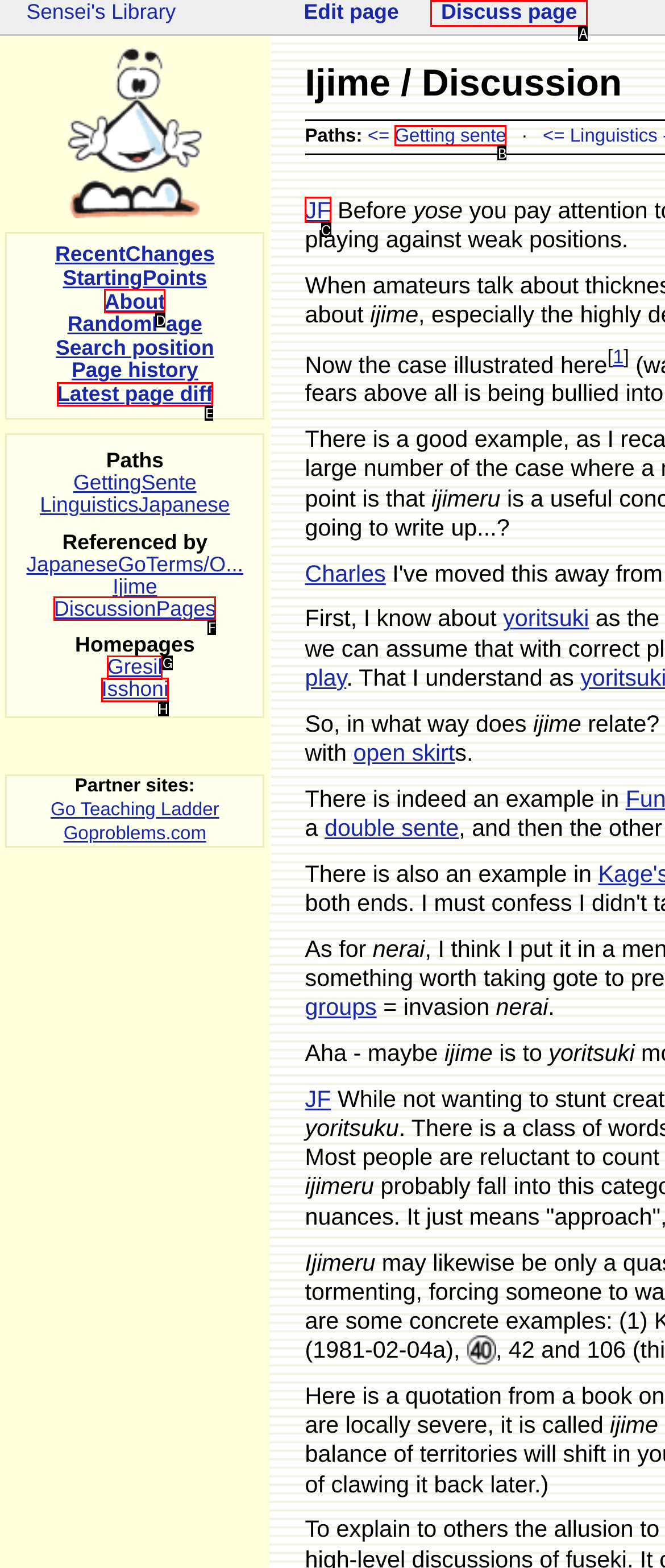Using the description: Latest page diff, find the best-matching HTML element. Indicate your answer with the letter of the chosen option.

E